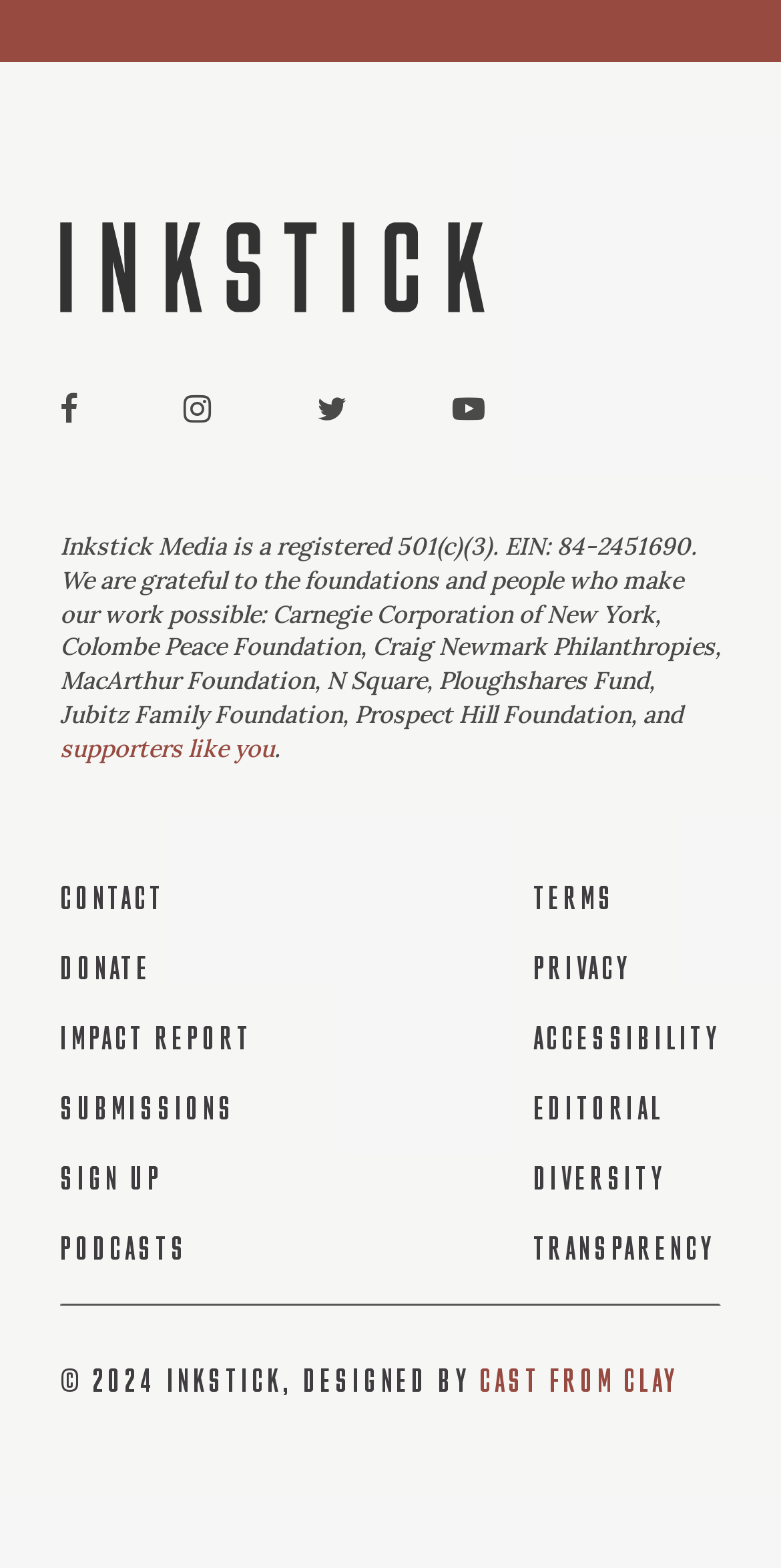Locate the bounding box coordinates of the area that needs to be clicked to fulfill the following instruction: "Contact us". The coordinates should be in the format of four float numbers between 0 and 1, namely [left, top, right, bottom].

[0.077, 0.561, 0.211, 0.583]